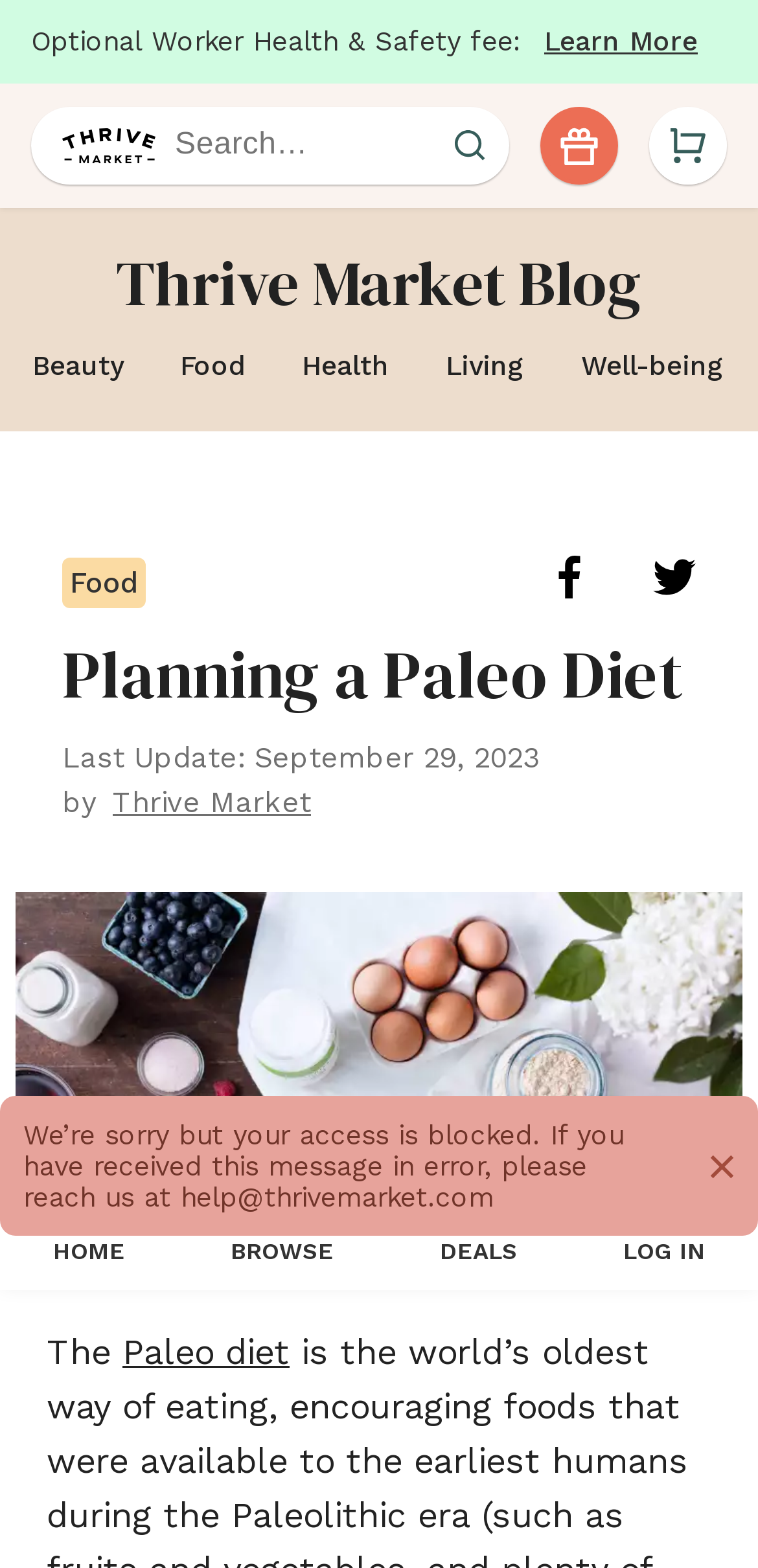From the details in the image, provide a thorough response to the question: What is the topic of the article?

I found the topic of the article by looking at the heading section of the webpage, where it says 'Planning a Paleo Diet'. This suggests that the topic of the article is about planning a Paleo diet.